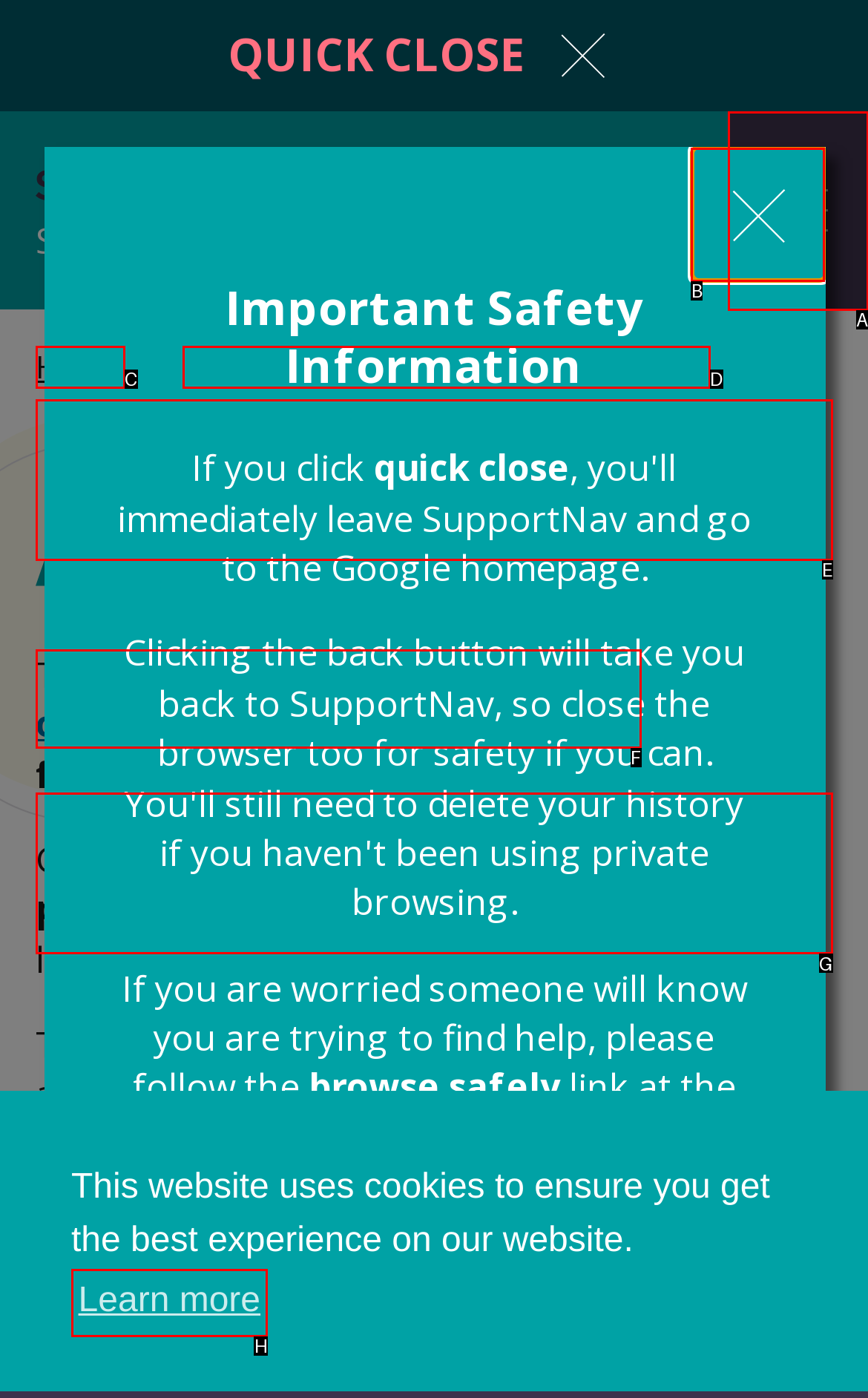With the description: I'm in danger now, find the option that corresponds most closely and answer with its letter directly.

E